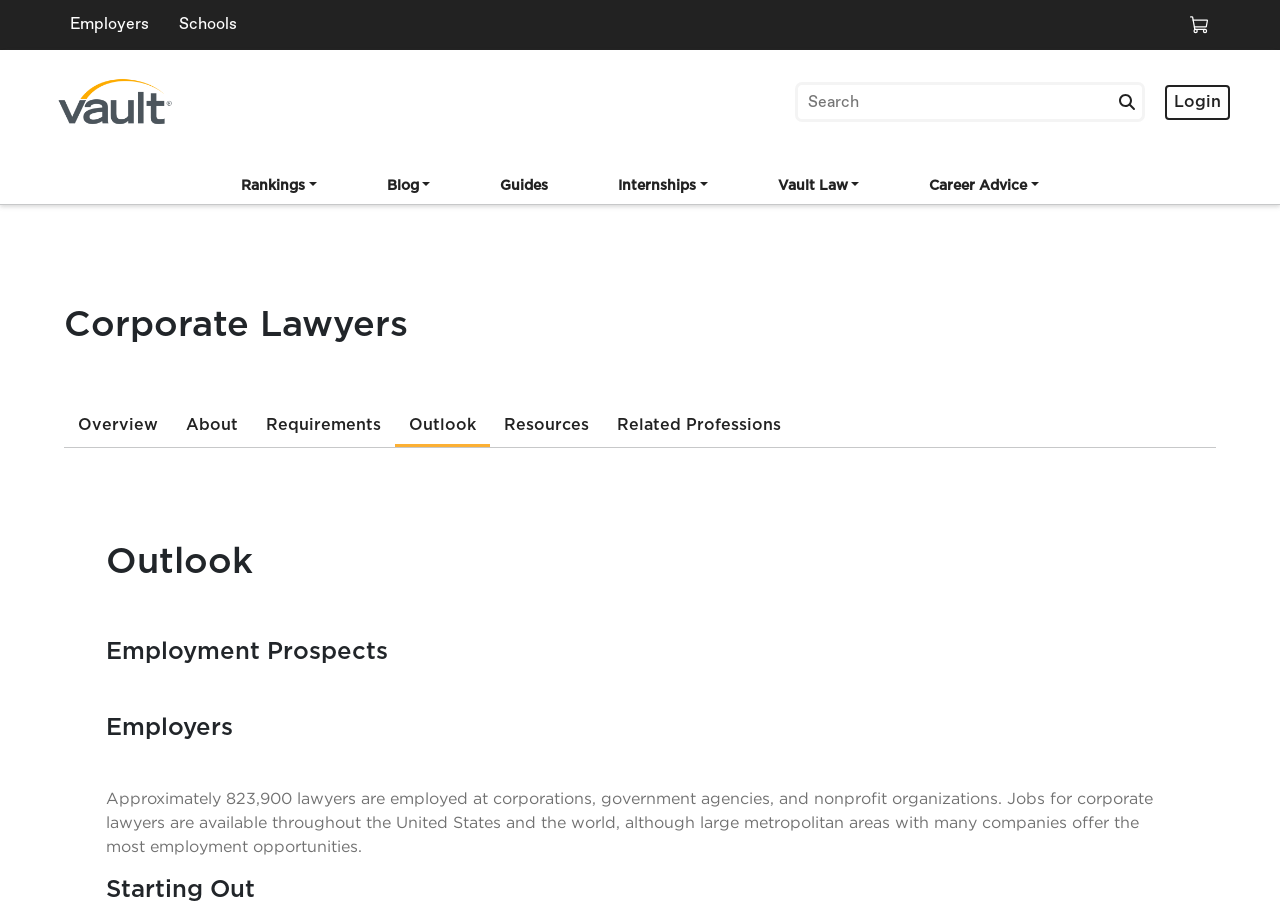Give a detailed account of the webpage, highlighting key information.

The webpage is about corporate lawyers and their outlook. At the top, there are several links, including "Employers", "Schools", and a logo link. A search bar is located in the middle, accompanied by a button. On the right side, there is a login button.

Below the top section, there is a horizontal tab list with six tabs: "Rankings", "Blog", "Guides", "Internships", "Vault Law", and "Career Advice". 

Further down, there is a large heading "Corporate Lawyers" followed by another horizontal tab list with six tabs: "Overview", "About", "Requirements", "Outlook", "Resources", and "Related Professions". The "Outlook" tab is currently selected.

Below the tab list, there are several headings, including "Outlook", "Employment Prospects", "Employers", and "Starting Out". The main content of the page is a paragraph of text under the "Employers" heading, which discusses the employment prospects of corporate lawyers.